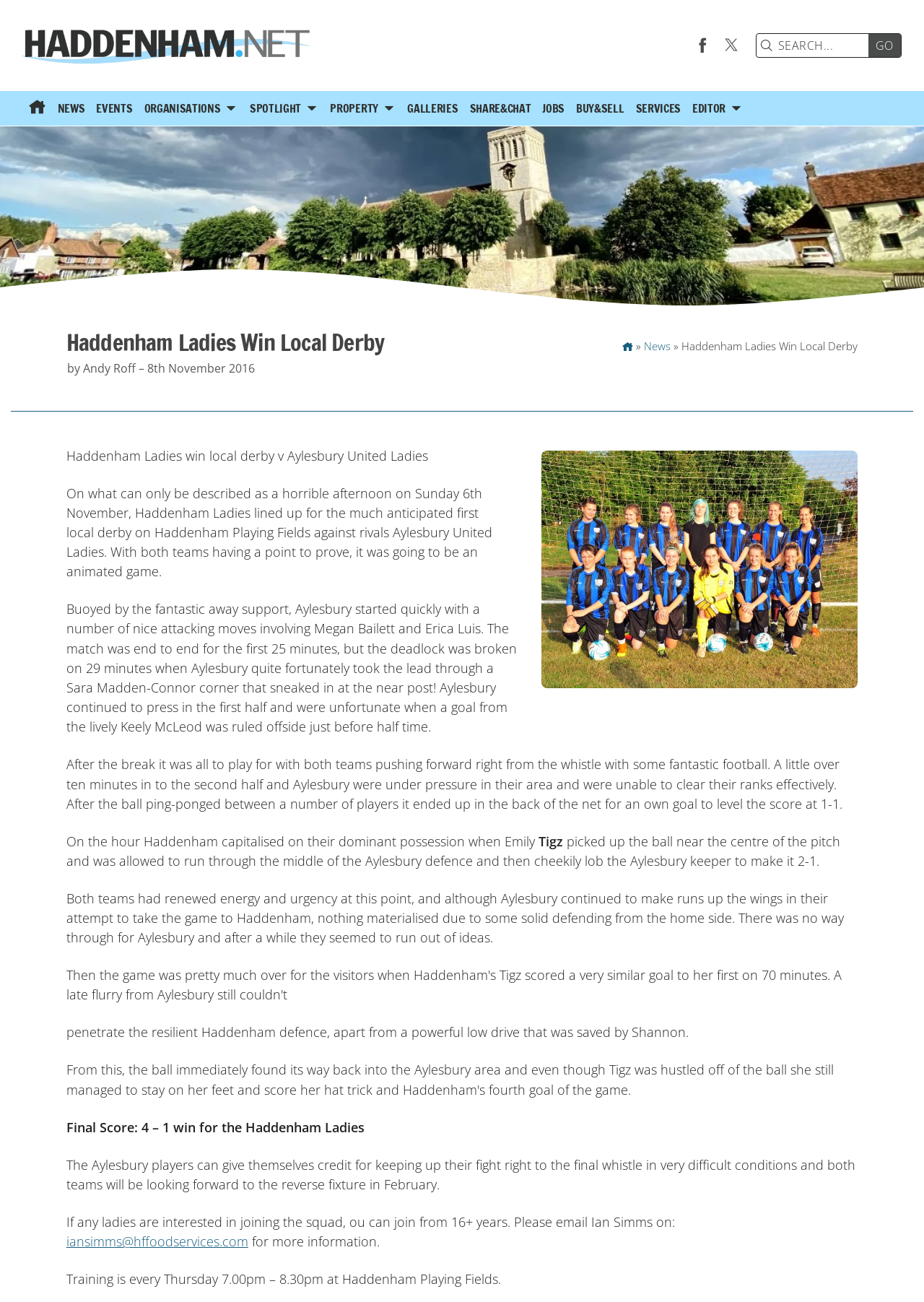Give a one-word or one-phrase response to the question: 
What is the name of the player who scored the goal for Haddenham Ladies?

Emily Tigz